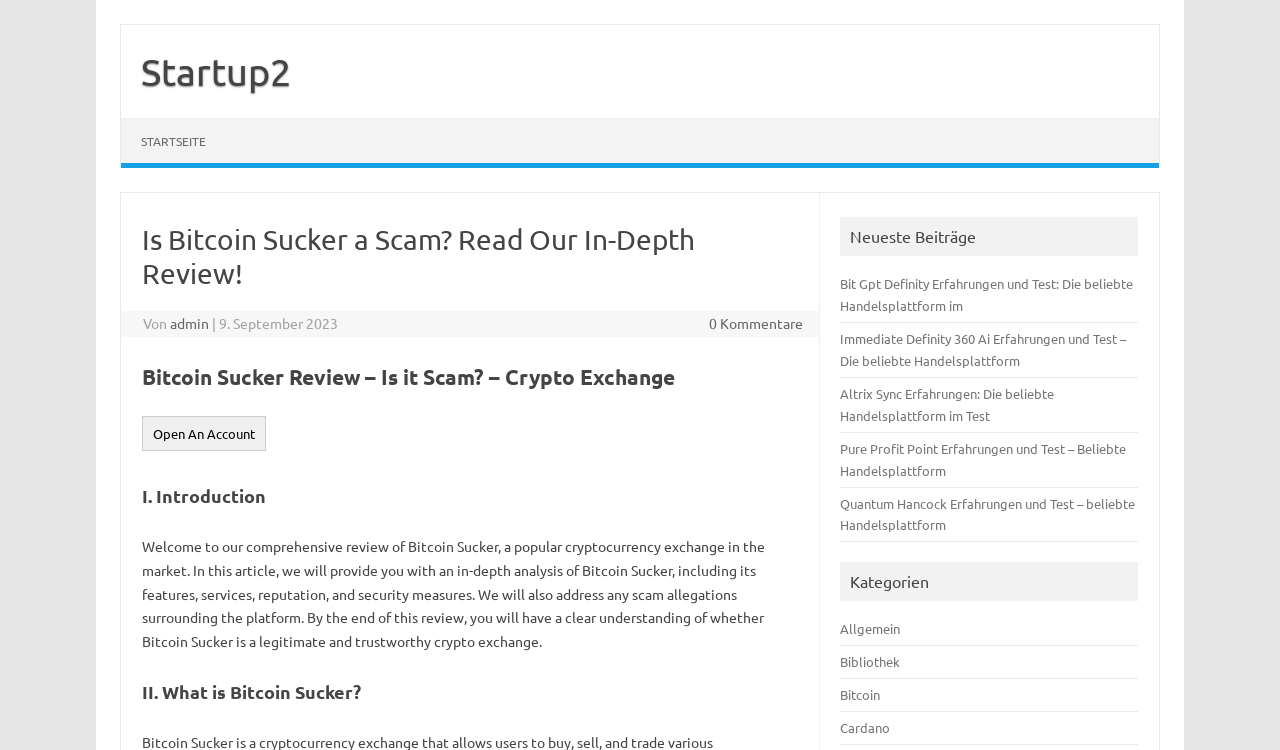With reference to the image, please provide a detailed answer to the following question: Who is the author of the review?

The author of the review is mentioned as 'admin' which is a link located next to the text 'Von' and the date '9. September 2023'.